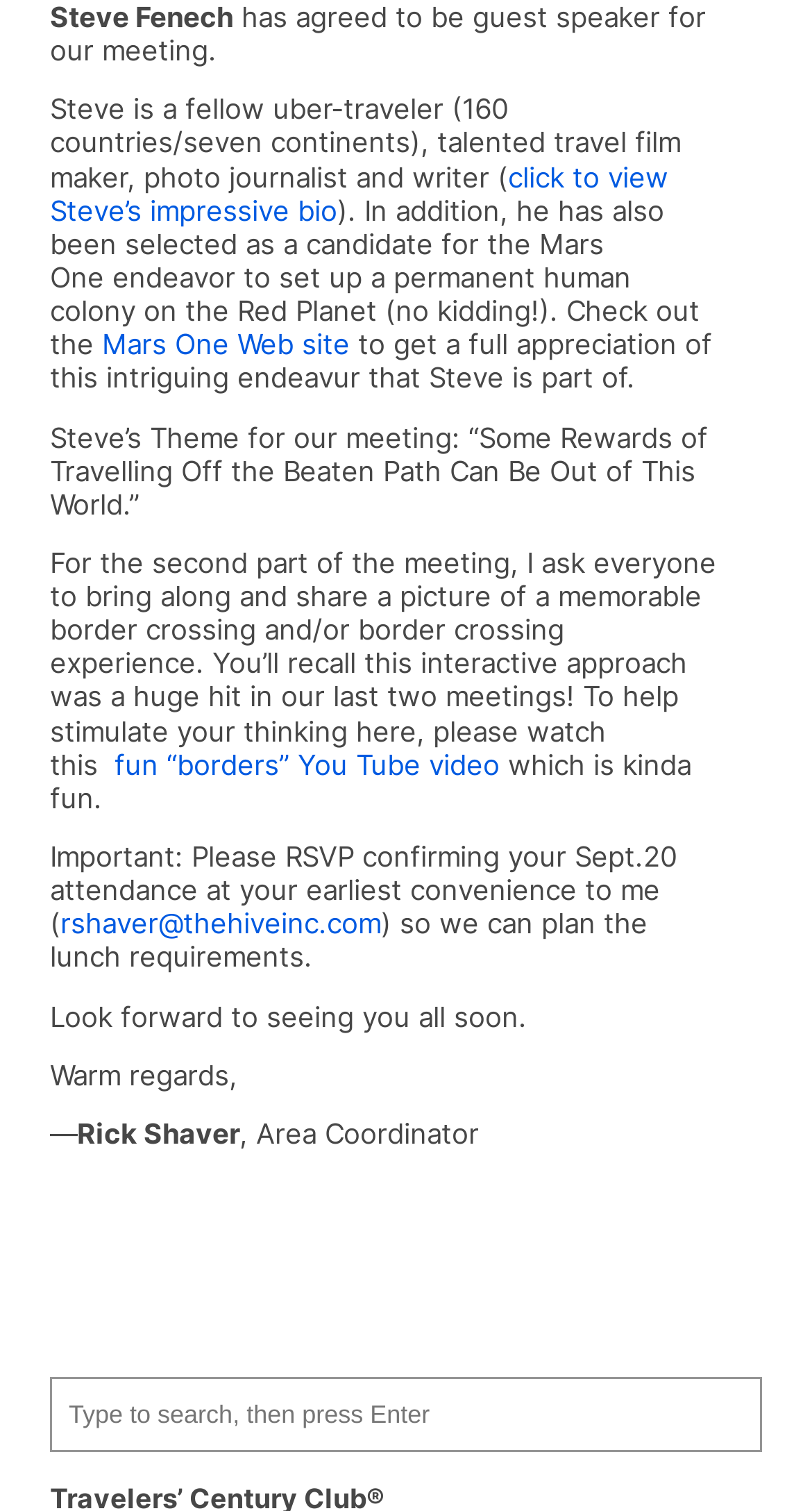Where can you find more information about Steve's bio?
Provide a detailed and extensive answer to the question.

The text mentions that you can click on the link to view Steve's impressive bio, which suggests that more information about Steve's bio can be found by clicking the link.